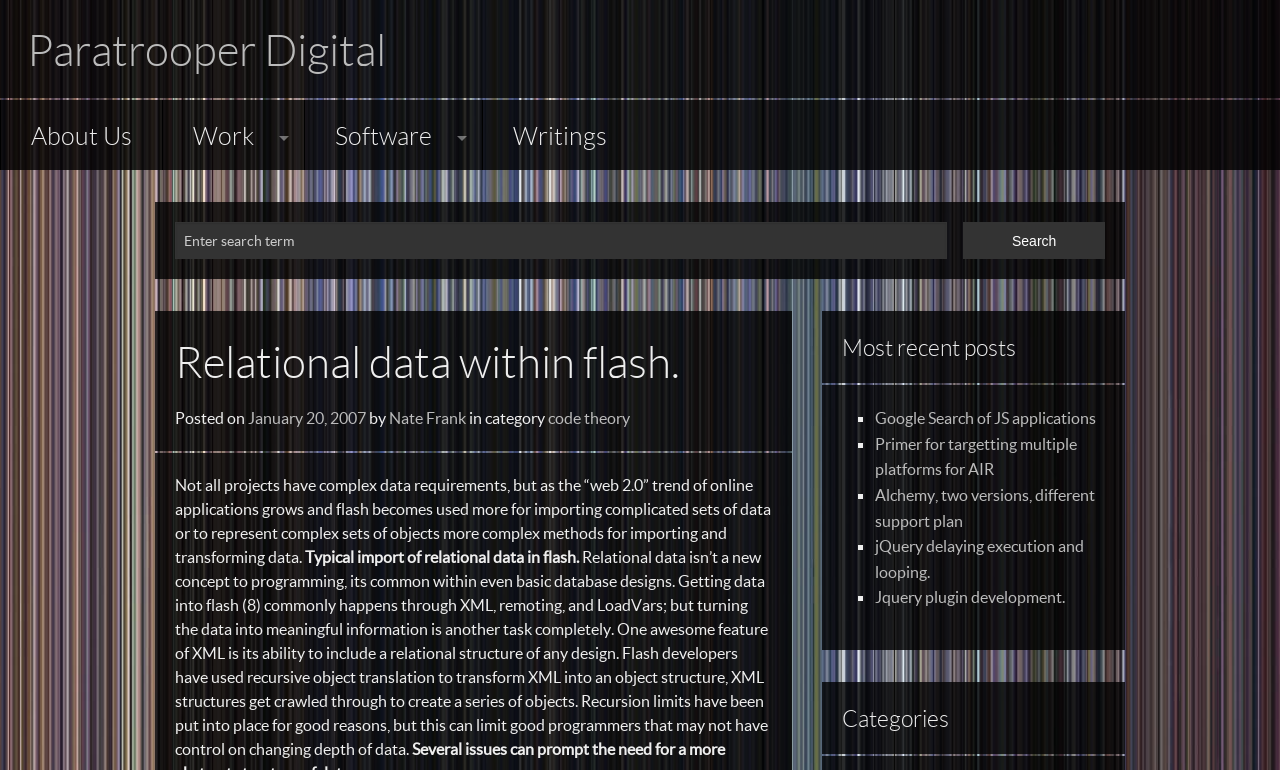Specify the bounding box coordinates of the element's area that should be clicked to execute the given instruction: "Search for a term". The coordinates should be four float numbers between 0 and 1, i.e., [left, top, right, bottom].

[0.137, 0.288, 0.74, 0.336]